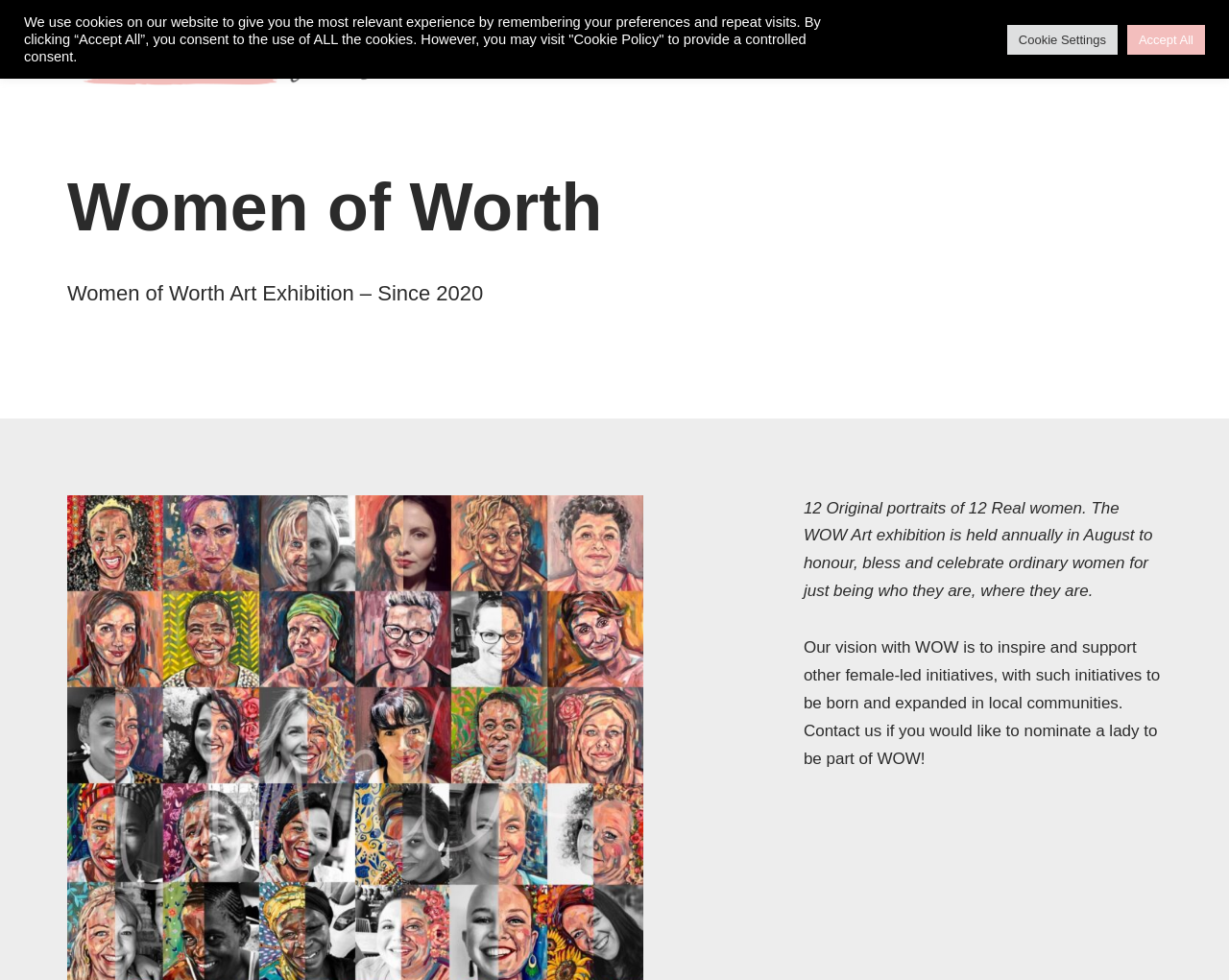Using the information in the image, give a detailed answer to the following question: What is the purpose of the WOW initiative?

I found the answer by reading the StaticText element with the text 'Our vision with WOW is to inspire and support other female-led initiatives...' which describes the purpose of the initiative.